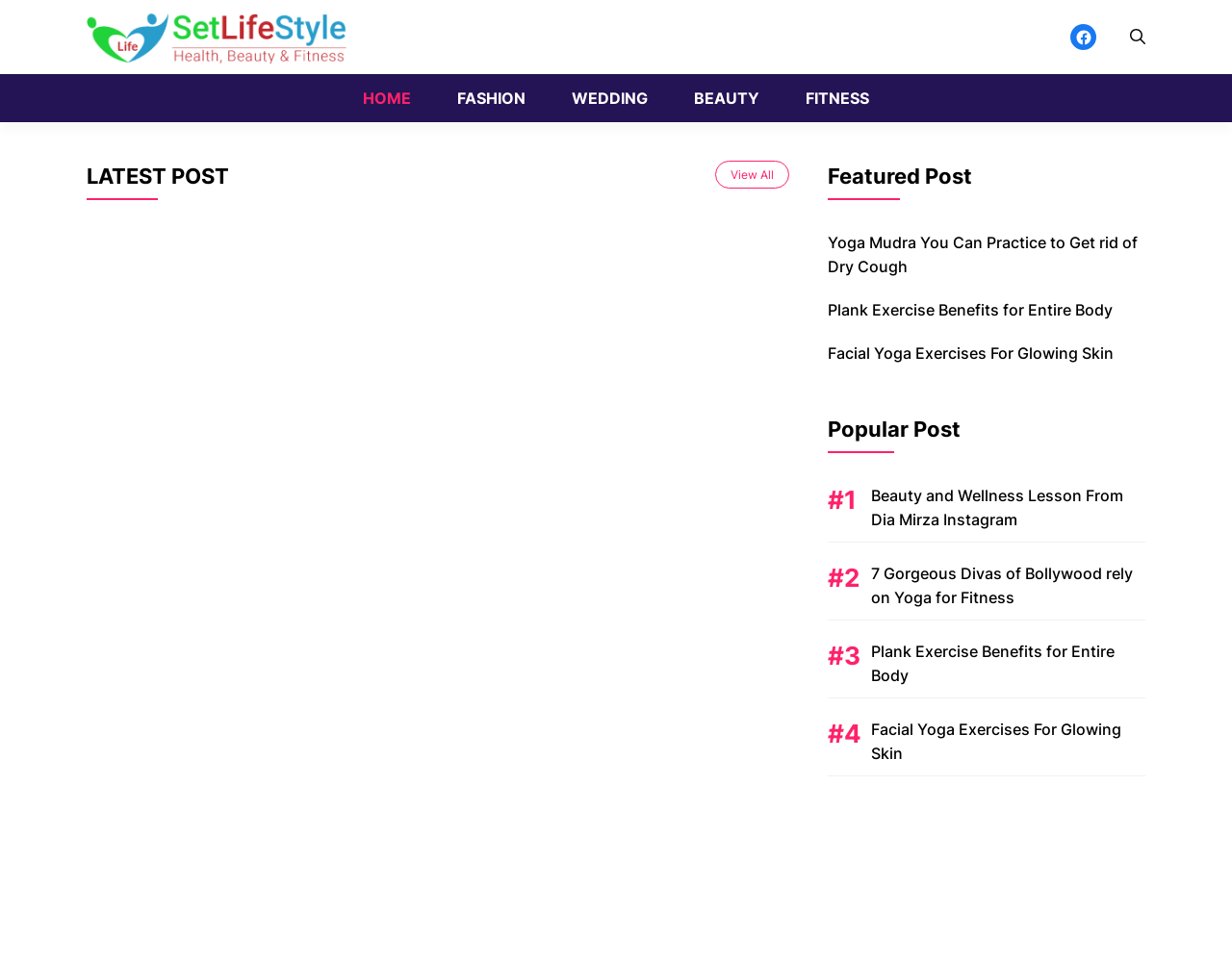How many popular posts are displayed?
Please answer the question as detailed as possible.

The popular post section is located below the featured post section and contains four links to different articles, which suggests that four popular posts are displayed.